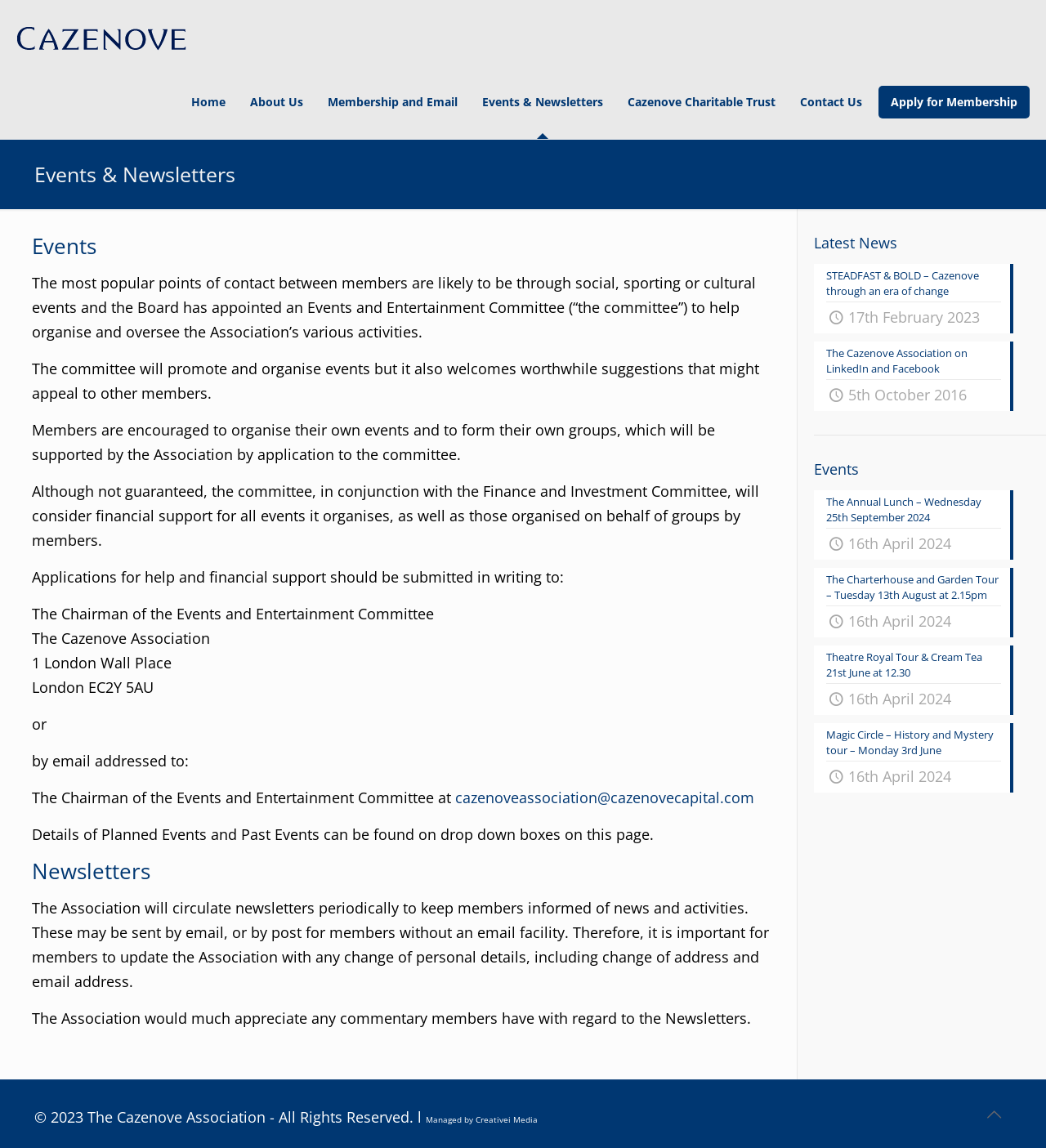Can you specify the bounding box coordinates for the region that should be clicked to fulfill this instruction: "Click the 'Creativei Media' link".

[0.455, 0.97, 0.514, 0.98]